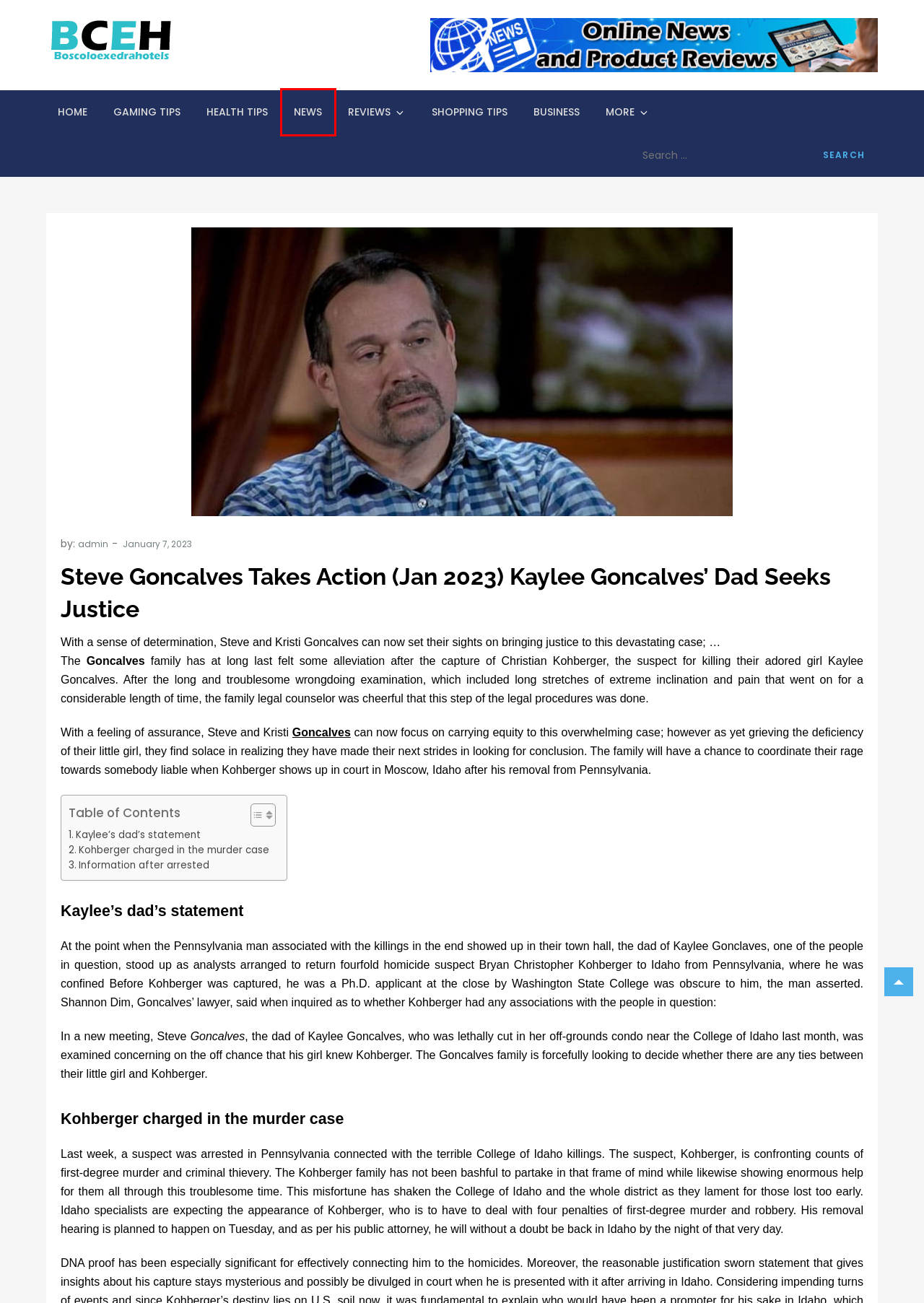Look at the screenshot of a webpage that includes a red bounding box around a UI element. Select the most appropriate webpage description that matches the page seen after clicking the highlighted element. Here are the candidates:
A. Business - Boscoloexedrahotels - Top Trendy News & Online Website Reviews
B. TikTok video downloader without Watermark – download TikTok
C. More - Boscoloexedrahotels - Top Trendy News & Online Website Reviews
D. Shopping TIps - Boscoloexedrahotels - Top Trendy News & Online Website Reviews
E. Gaming Tips - Boscoloexedrahotels - Top Trendy News & Online Website Reviews
F. Reviews - Boscoloexedrahotels - Top Trendy News & Online Website Reviews
G. Health Tips - Boscoloexedrahotels - Top Trendy News & Online Website Reviews
H. News - Boscoloexedrahotels - Top Trendy News & Online Website Reviews

H